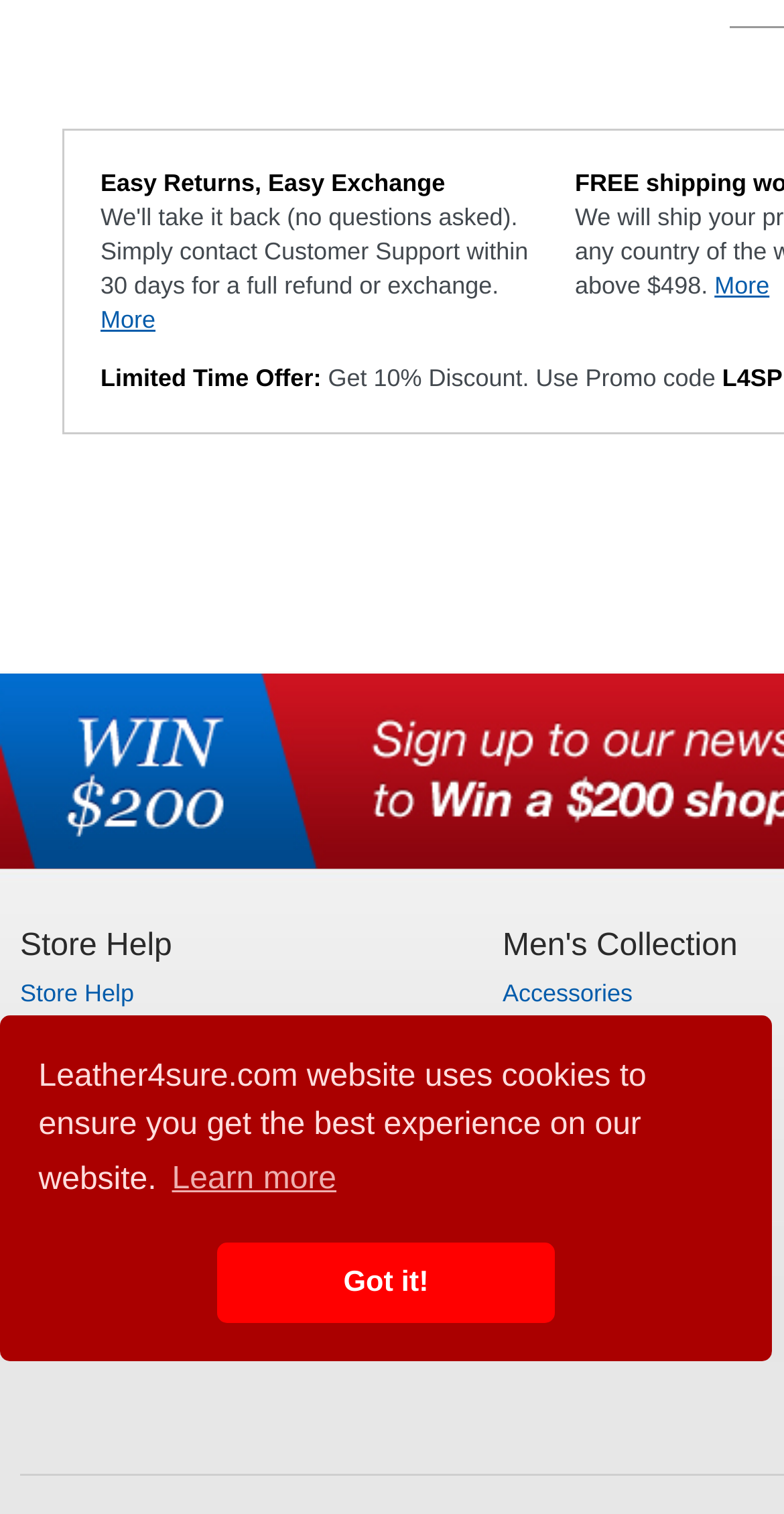What categories of products are available on the website?
Please ensure your answer to the question is detailed and covers all necessary aspects.

The website has a navigation menu on the left side, which lists various categories of products available on the website, including Accessories, Bags, Bottoms, Catsuits, Footwear, Jackets & Coats, Shirts, and Vests, indicating that the website offers a wide range of products across different categories.